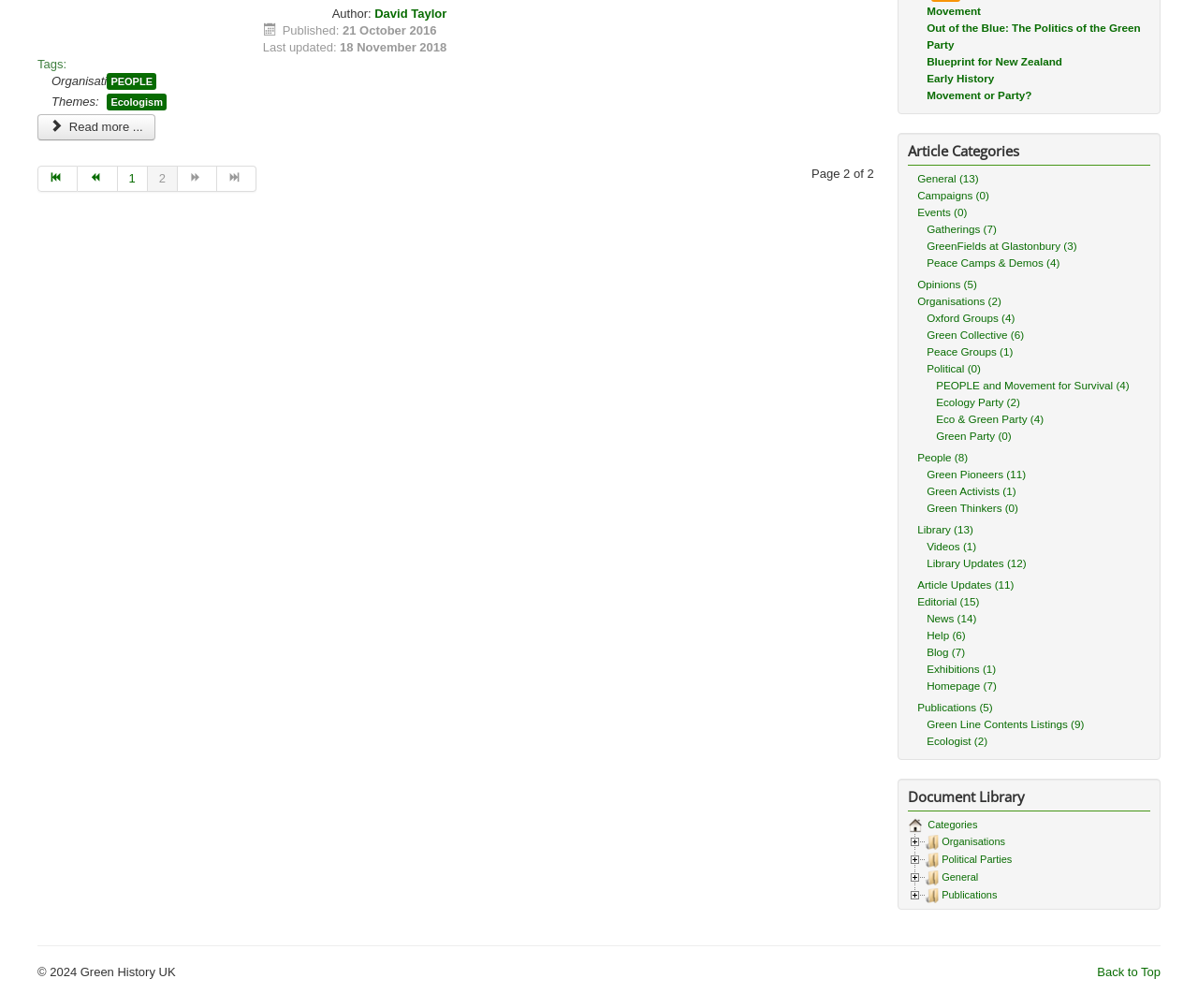From the given element description: "Publications", find the bounding box for the UI element. Provide the coordinates as four float numbers between 0 and 1, in the order [left, top, right, bottom].

[0.784, 0.881, 0.834, 0.894]